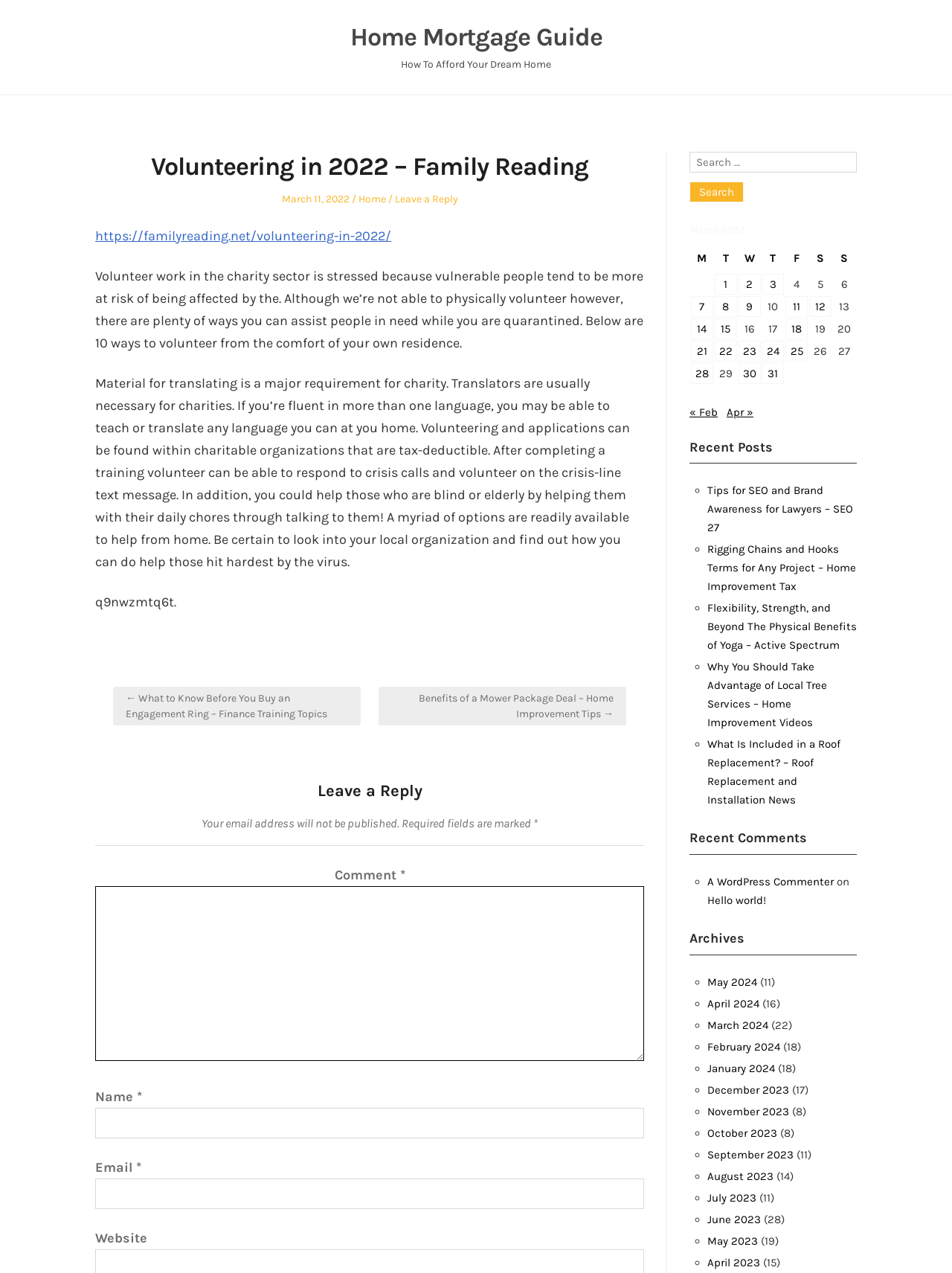Please determine the heading text of this webpage.

Volunteering in 2022 – Family Reading